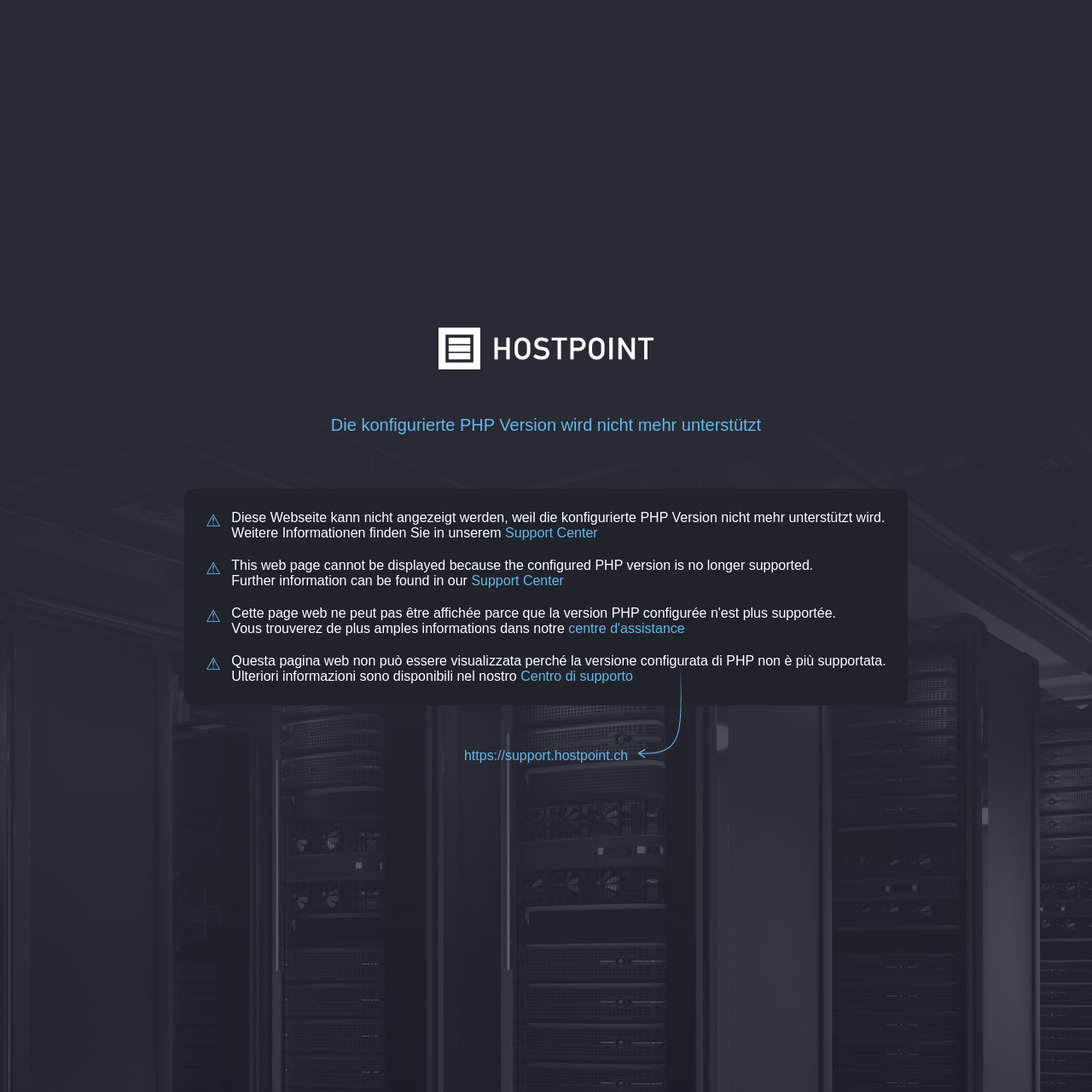Refer to the image and answer the question with as much detail as possible: How many times does the warning symbol appear?

The warning symbol '⚠' appears four times on the webpage, each time preceding an error message in a different language.